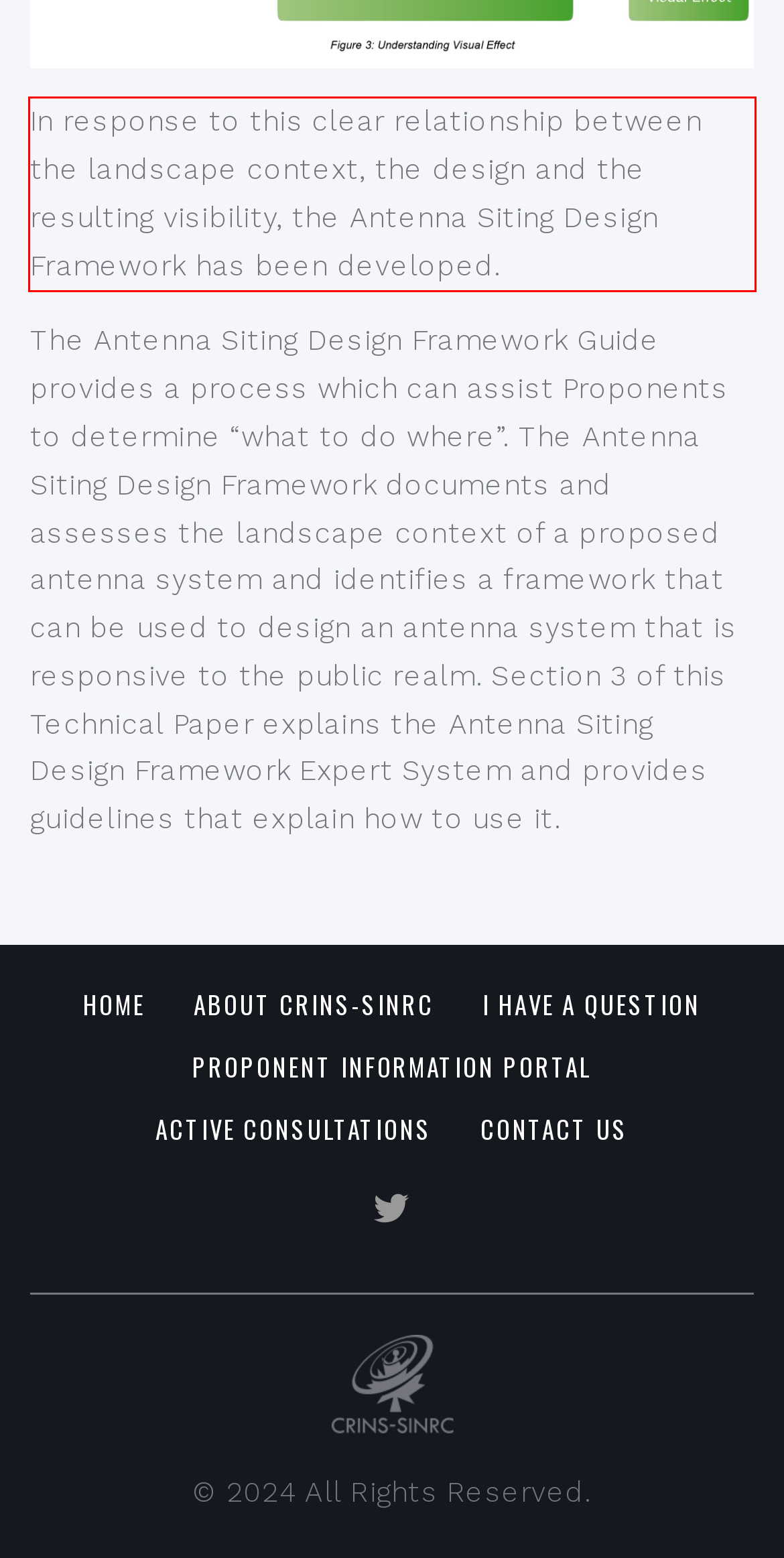You are provided with a webpage screenshot that includes a red rectangle bounding box. Extract the text content from within the bounding box using OCR.

In response to this clear relationship between the landscape context, the design and the resulting visibility, the Antenna Siting Design Framework has been developed.